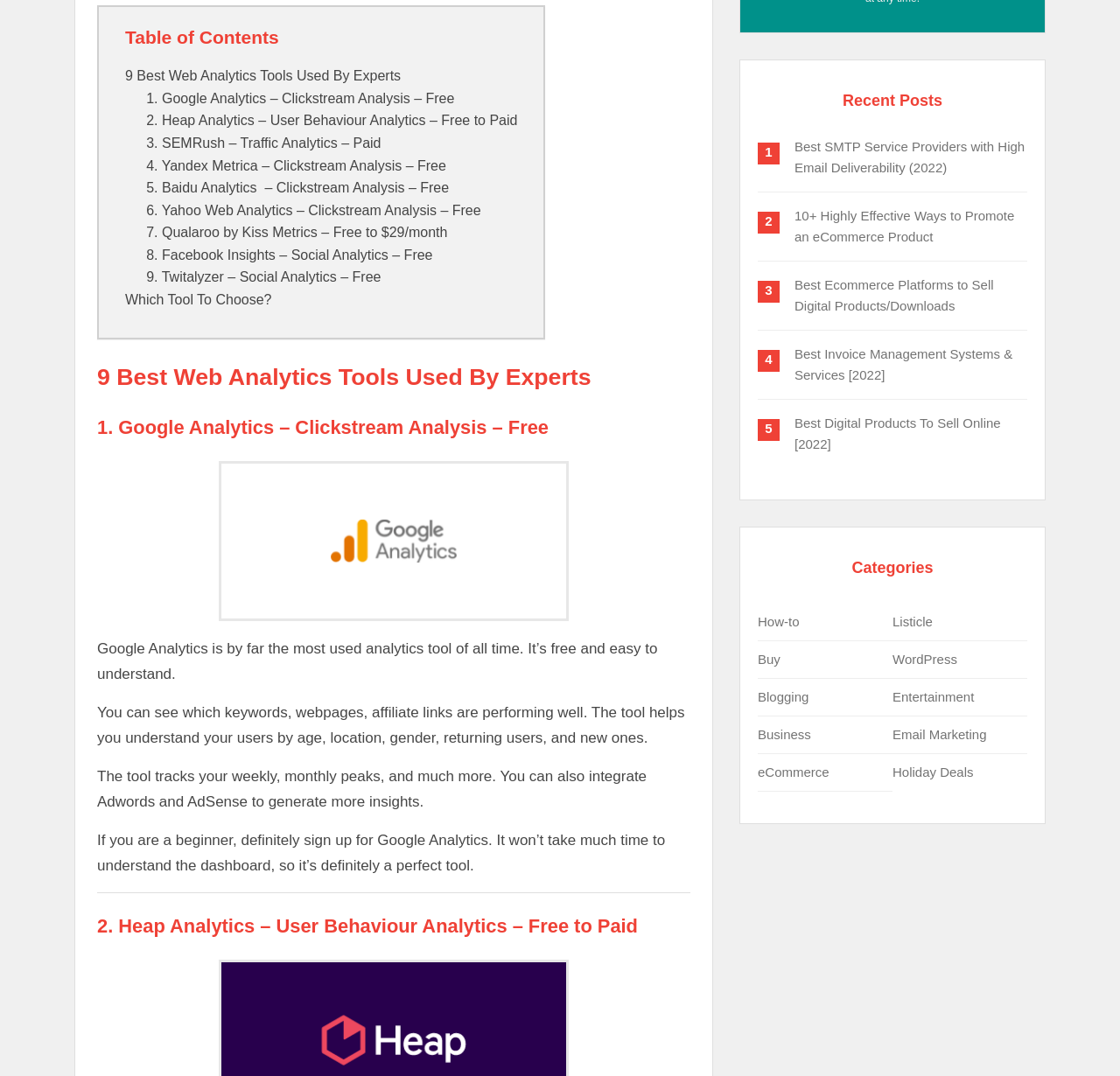Please identify the coordinates of the bounding box for the clickable region that will accomplish this instruction: "Explore the recent post about Best SMTP Service Providers with High Email Deliverability".

[0.709, 0.129, 0.915, 0.162]